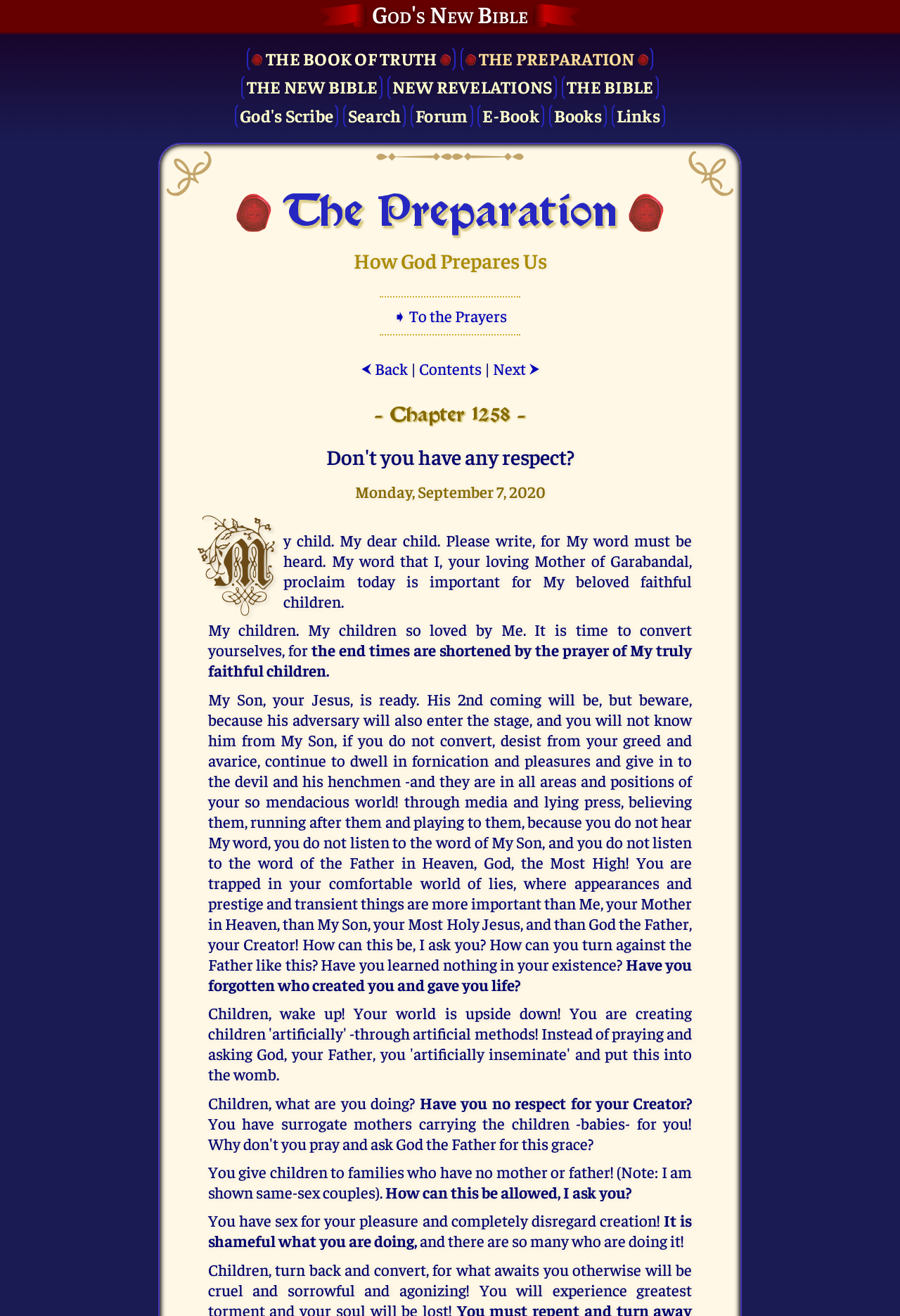Please identify the bounding box coordinates of the clickable element to fulfill the following instruction: "Go to THE PREPARATION". The coordinates should be four float numbers between 0 and 1, i.e., [left, top, right, bottom].

[0.512, 0.034, 0.726, 0.056]